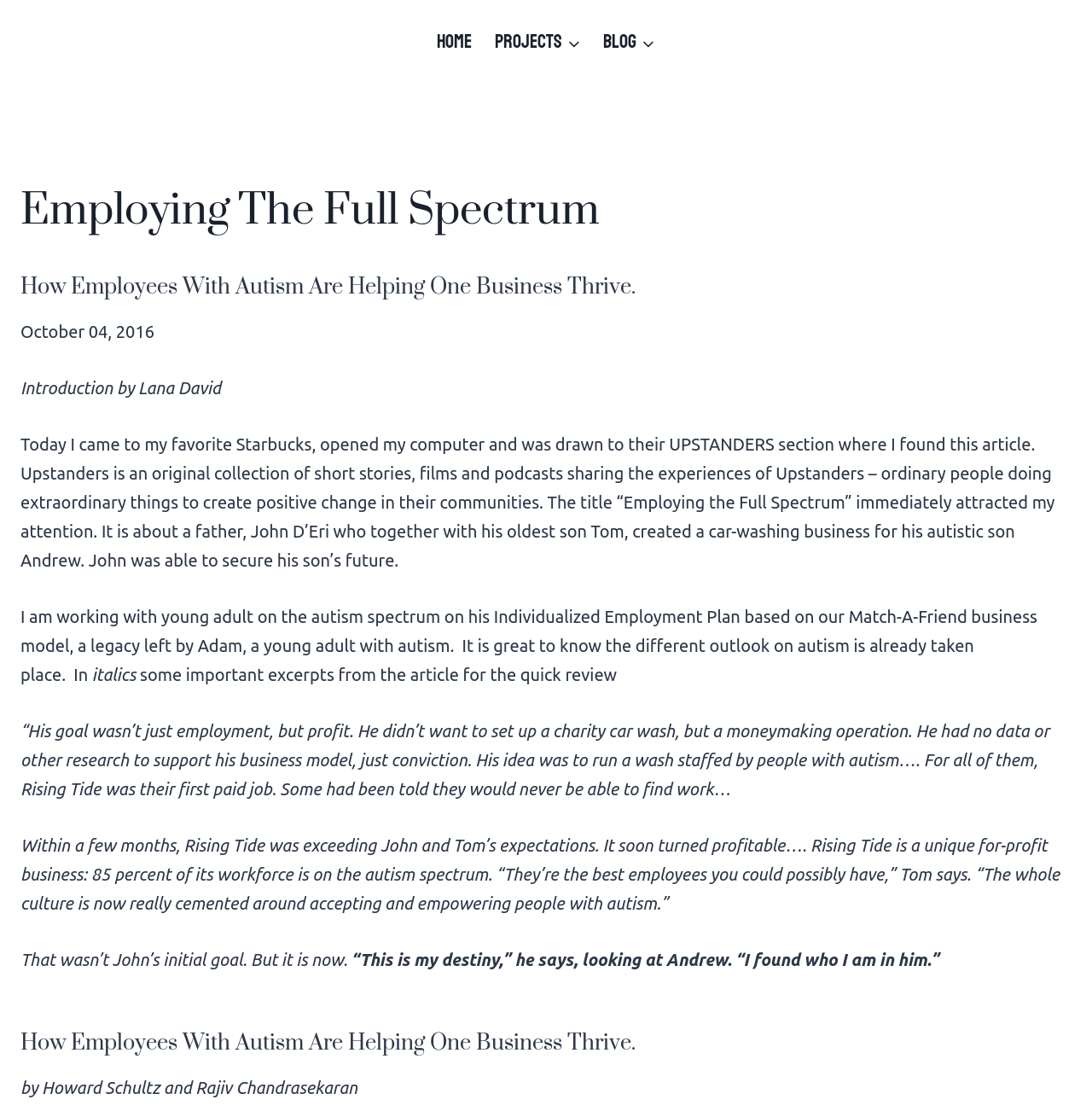Answer the following query concisely with a single word or phrase:
What is the main topic of the article?

Employing people with autism